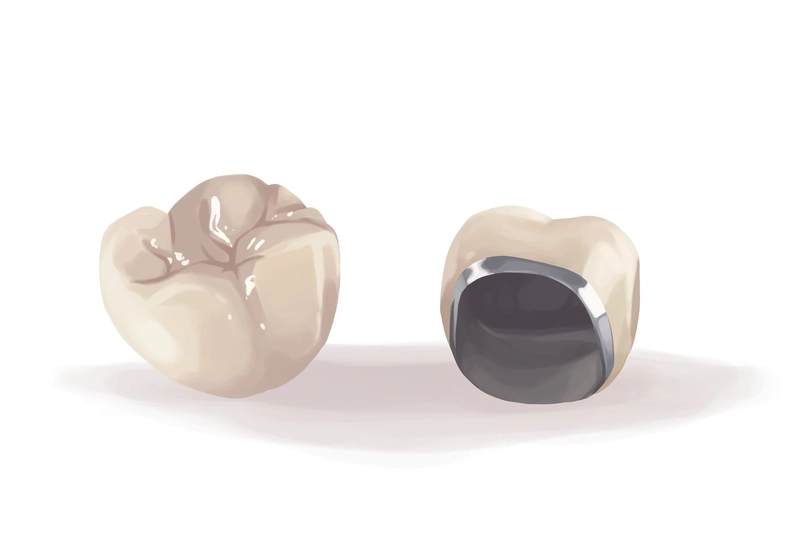What days are dental services available?
Provide a detailed and extensive answer to the question.

The image highlights the full range of dental services provided, including routine exams and other dental treatments, which are available on weekends in Antioch.